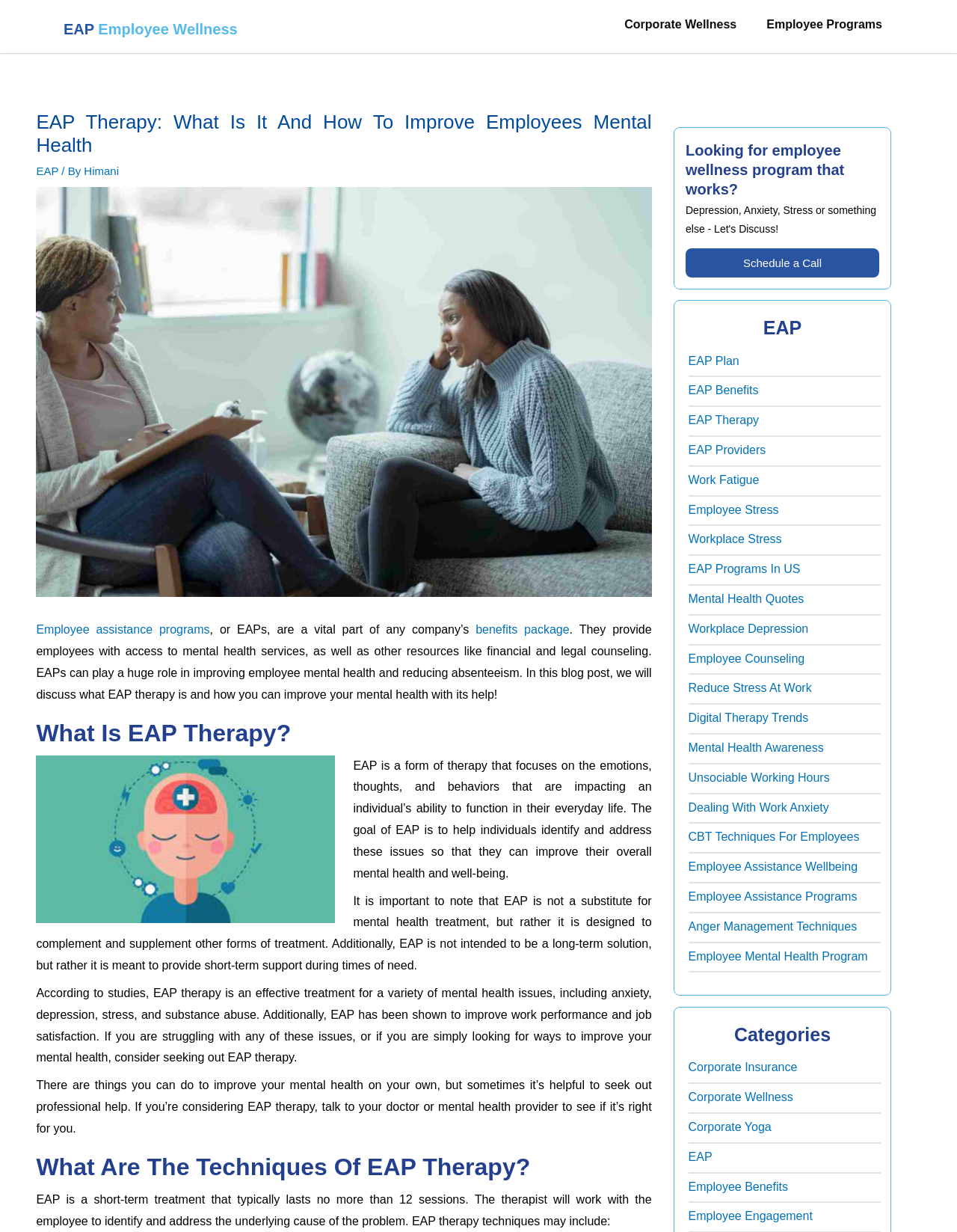What is the heading of the section that discusses the benefits of EAP?
Using the details shown in the screenshot, provide a comprehensive answer to the question.

The section that discusses the benefits of EAP is headed by 'What Is EAP Therapy?', which provides information on the goals and benefits of EAP therapy, including improving work performance and job satisfaction.